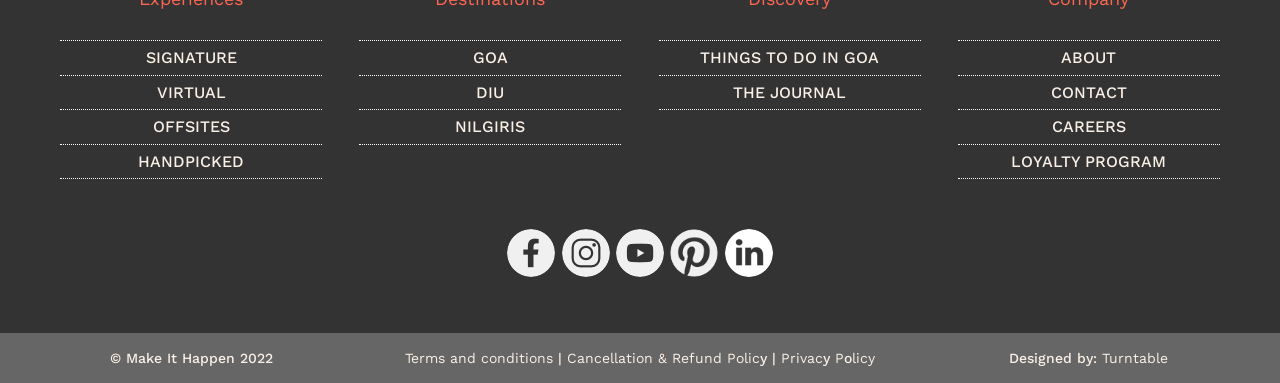Point out the bounding box coordinates of the section to click in order to follow this instruction: "Visit THINGS TO DO IN GOA page".

[0.547, 0.089, 0.687, 0.212]